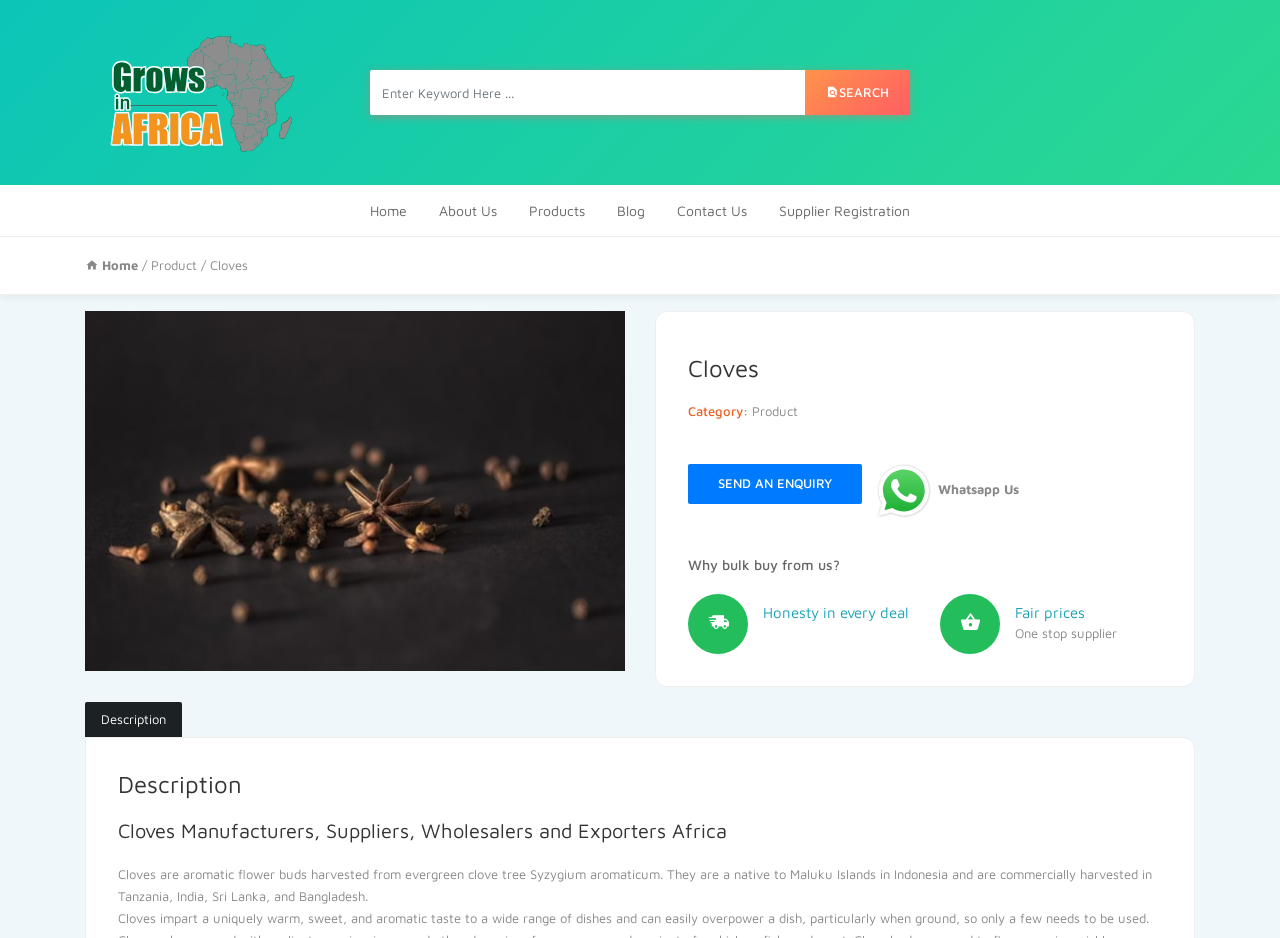Generate a detailed explanation of the webpage's features and information.

The webpage is about Grows In Africa, an African Cloves exporter to both local and international markets. At the top left, there is a logo of Grows In Africa, which is an image with a link to the homepage. Next to the logo, there is a search bar with a textbox and a search button. 

Below the search bar, there is a navigation menu with links to Home, About Us, Products, Blog, Contact Us, and Supplier Registration. 

On the left side, there is a secondary navigation menu with links to Product and Cloves, separated by a slash. Below this menu, there is a large image of Africa Cloves Export, which is also a link. 

The main content of the webpage is divided into sections. The first section is about Cloves, with a heading and a category link to Product. There is a button to send an enquiry and a link to whatsapp us. 

The next section is about why bulk buy from us, with three subheadings: Honesty in every deal, Fair prices, and One stop supplier. 

At the bottom, there is a tab list with a single tab, Description, which is not selected by default. When selected, it displays a heading and a paragraph of text about Cloves, including their origin, harvesting, and commercial production.